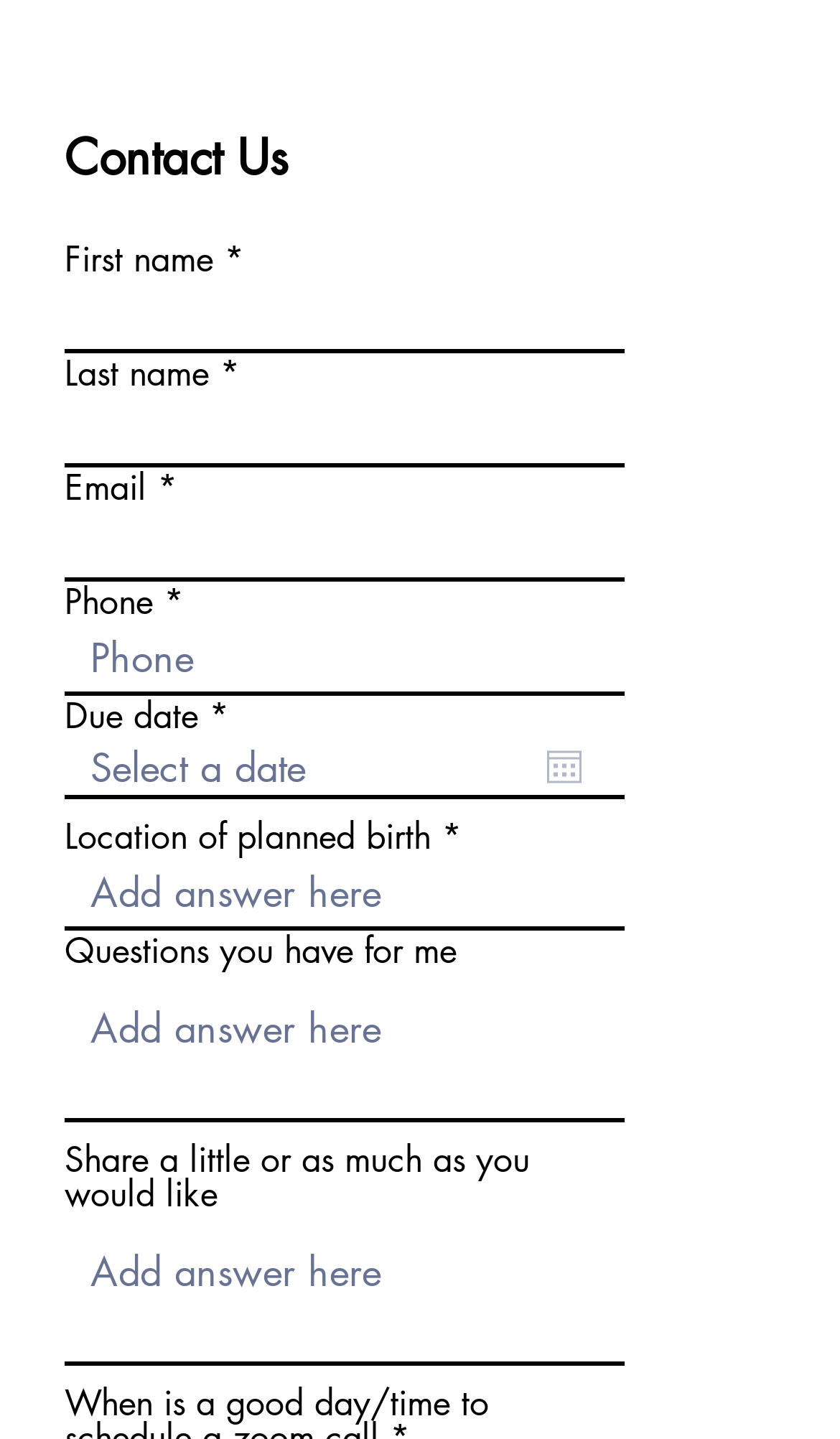Refer to the image and provide a thorough answer to this question:
Are all fields in the form required?

Not all fields in the form are required because the 'Questions you have for me' and 'Share a little or as much as you would like' fields do not have an asterisk (*) symbol, indicating that they are not required.